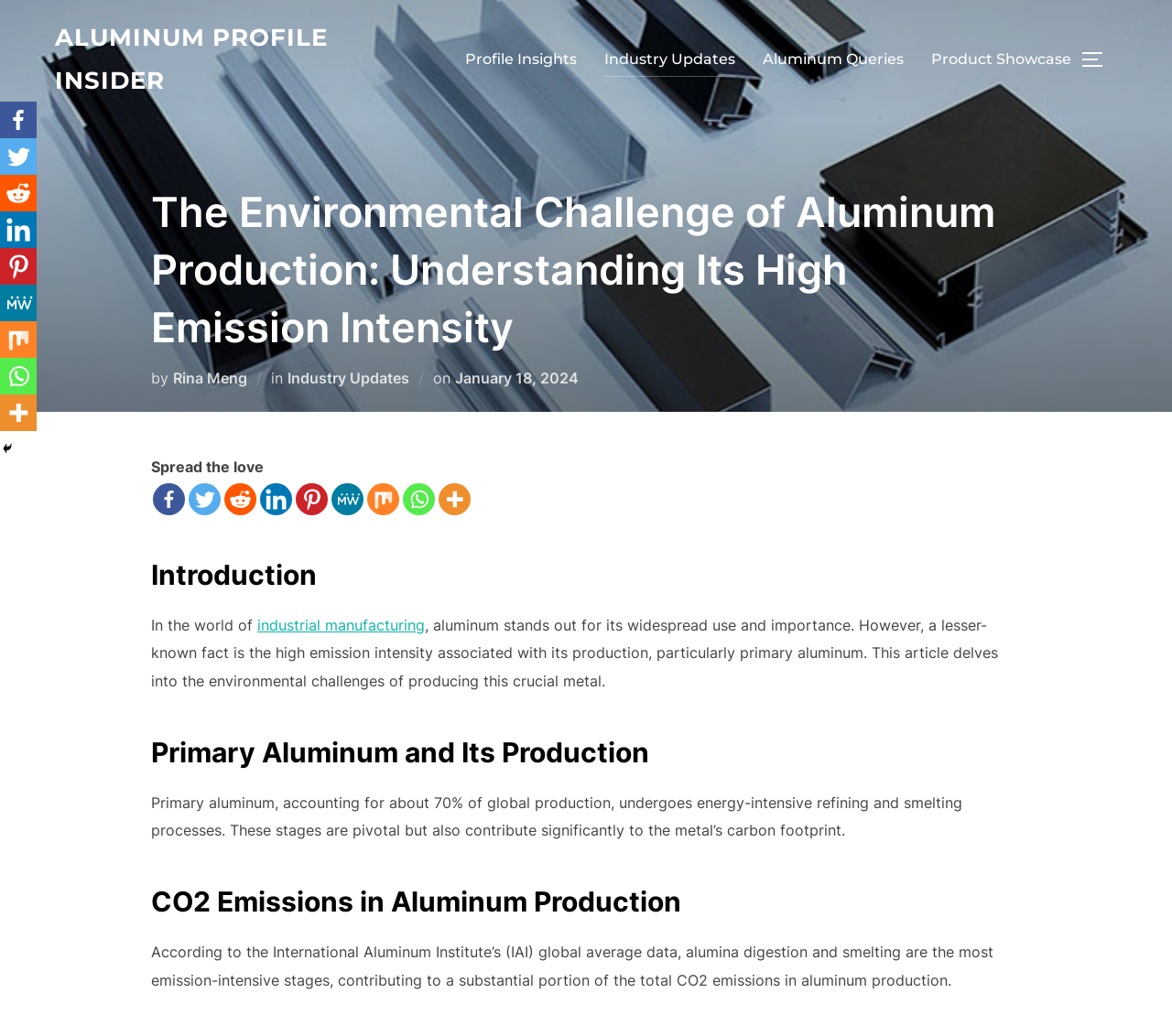Analyze the image and answer the question with as much detail as possible: 
What is the purpose of the 'TOGGLE SIDEBAR & NAVIGATION' button?

The button's text and its position on the webpage suggest that its purpose is to toggle the sidebar and navigation menu, allowing users to access or hide these features as needed.